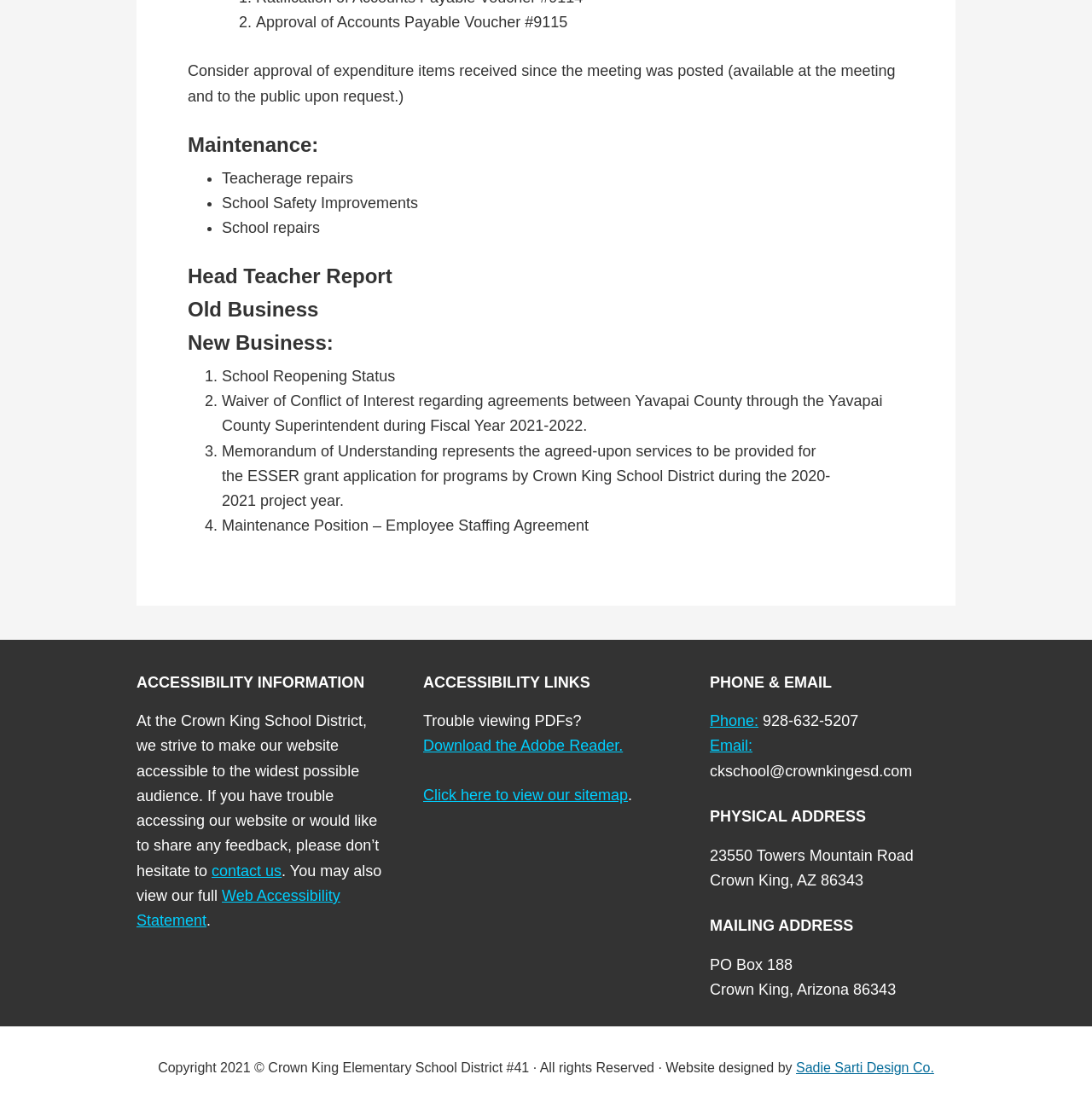Find the bounding box coordinates for the HTML element specified by: "Web Accessibility Statement".

[0.125, 0.8, 0.312, 0.838]